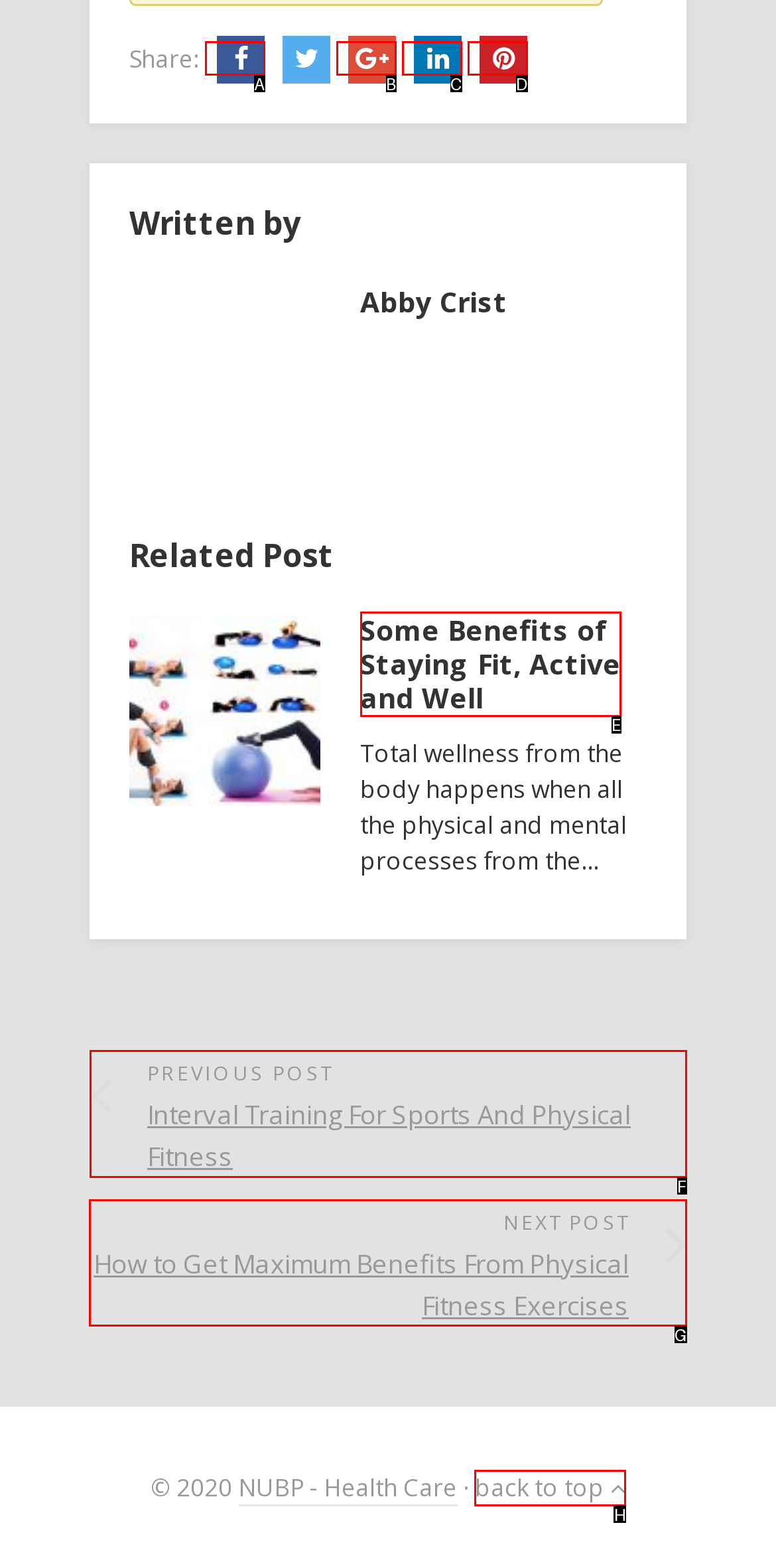Choose the UI element you need to click to carry out the task: Go to the next post.
Respond with the corresponding option's letter.

G